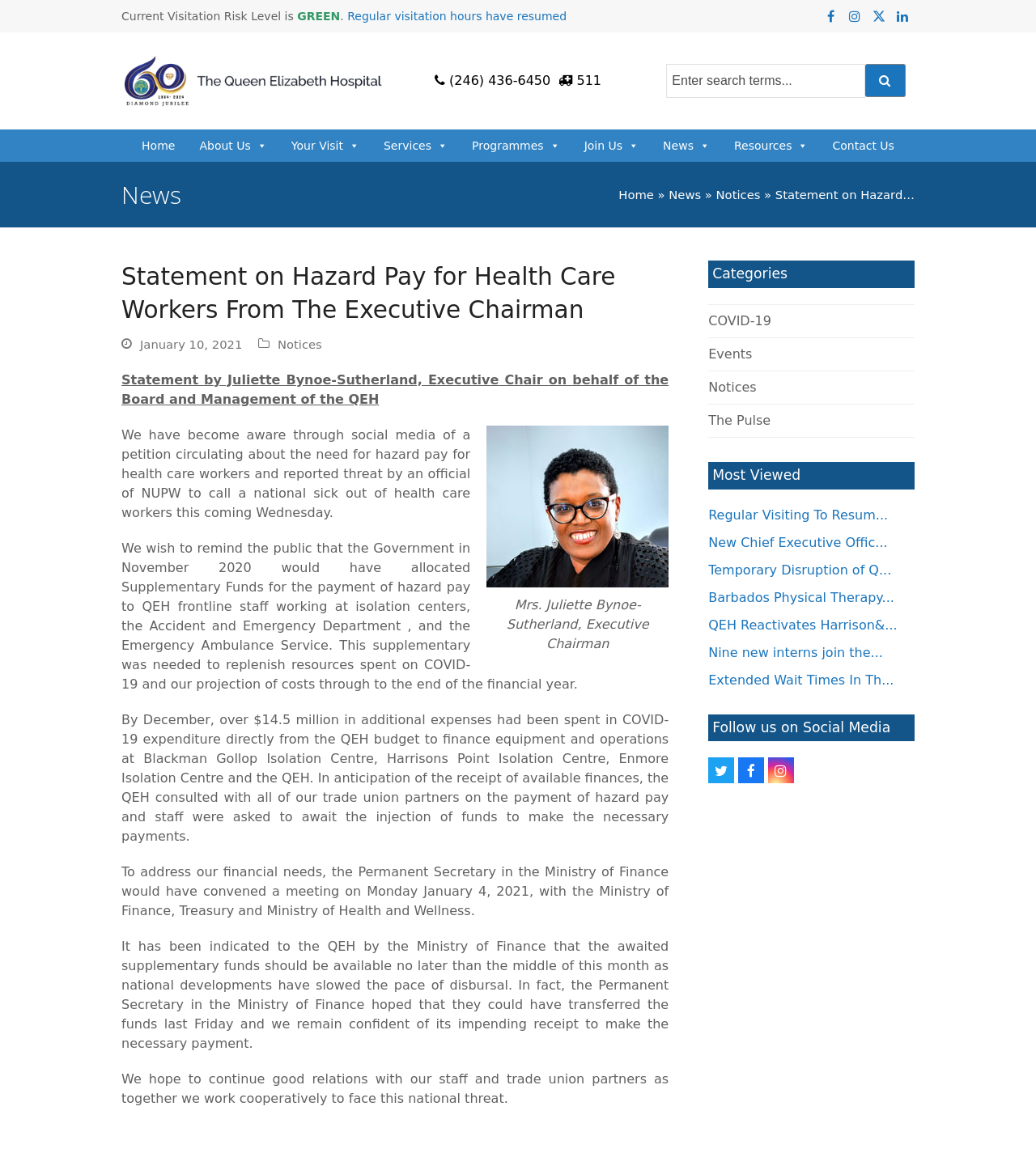Could you locate the bounding box coordinates for the section that should be clicked to accomplish this task: "Visit the Facebook page".

[0.791, 0.004, 0.814, 0.024]